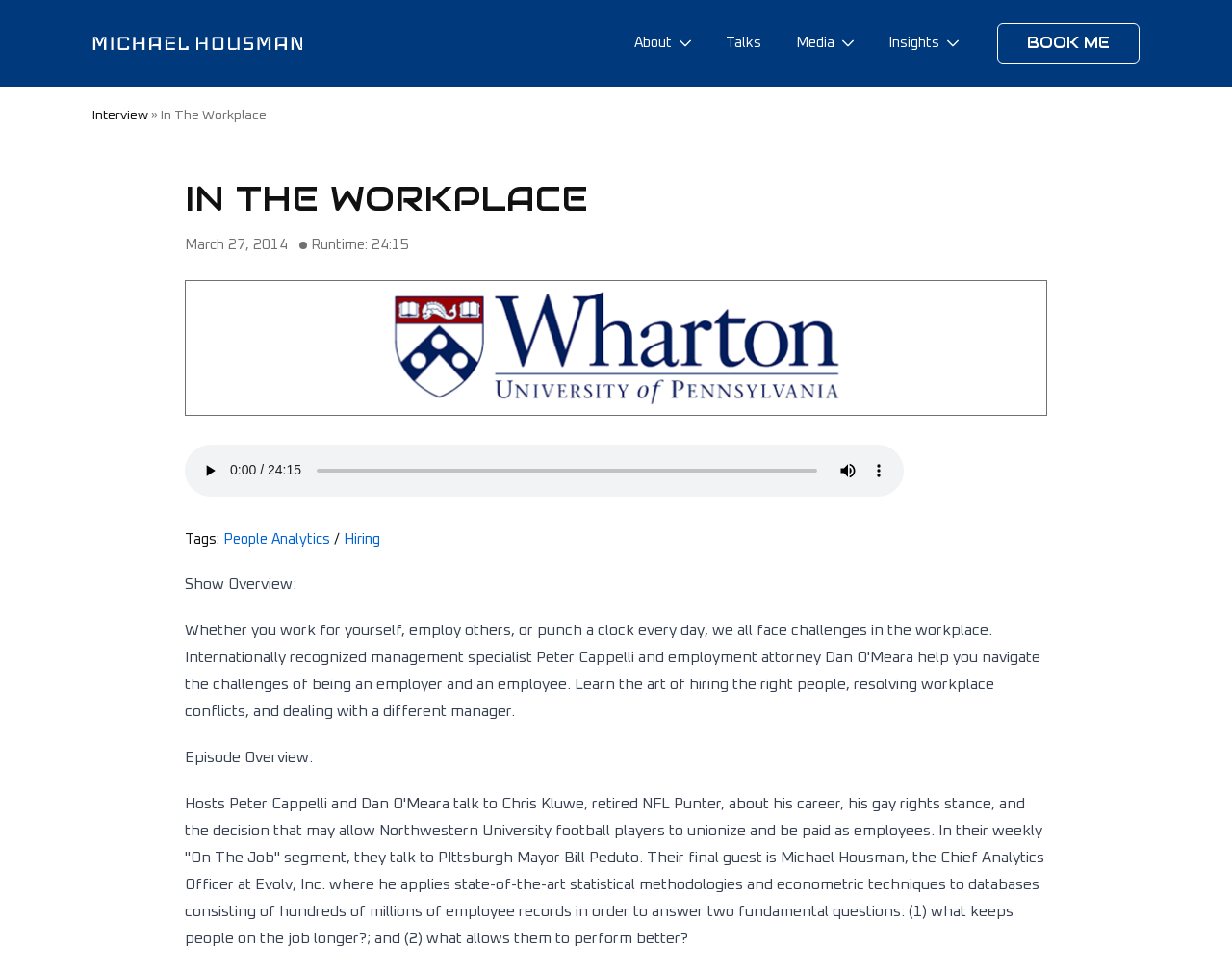Extract the text of the main heading from the webpage.

IN THE WORKPLACE